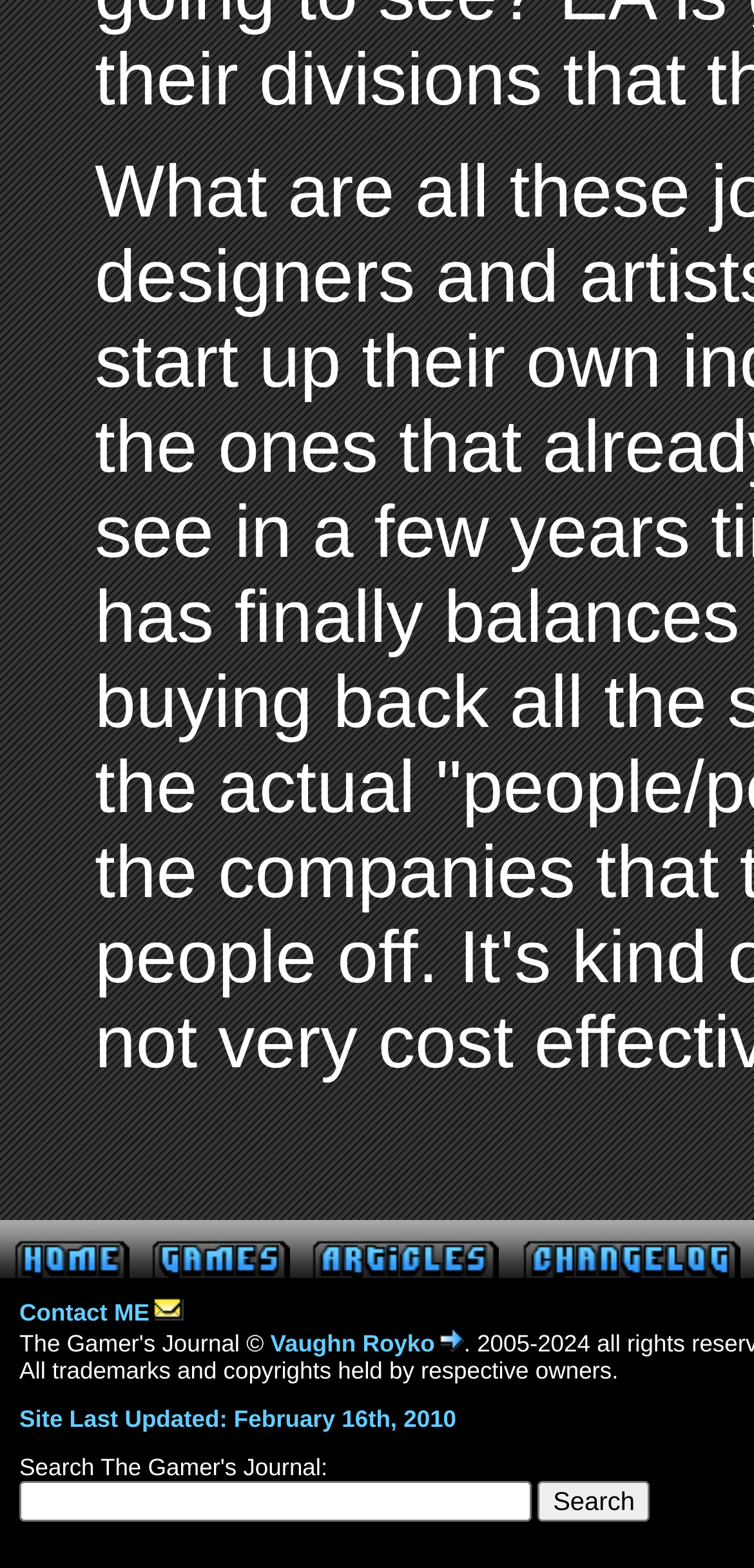Please specify the bounding box coordinates of the element that should be clicked to execute the given instruction: 'contact me'. Ensure the coordinates are four float numbers between 0 and 1, expressed as [left, top, right, bottom].

[0.026, 0.829, 0.245, 0.846]